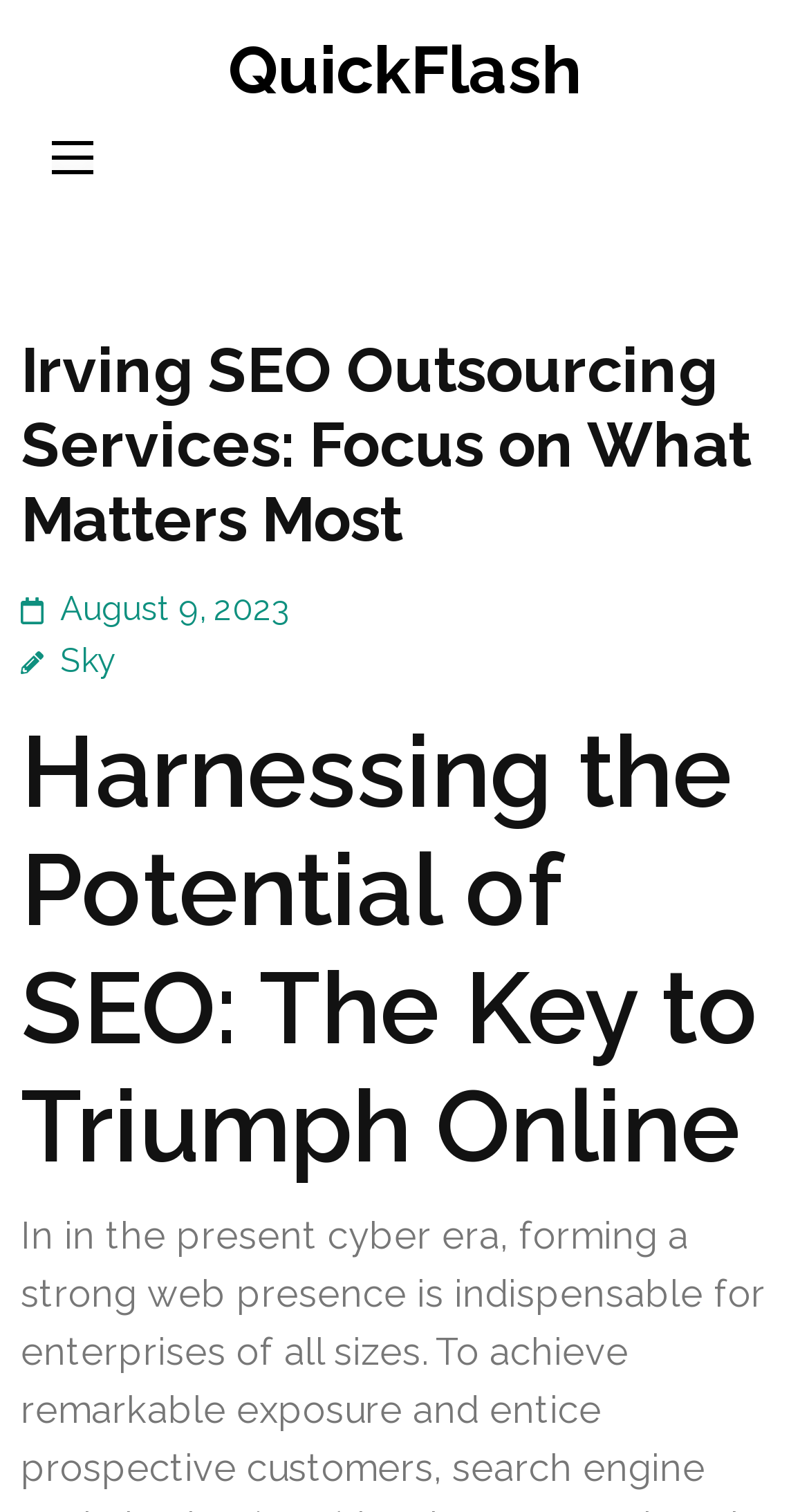What is the theme of the webpage?
Please respond to the question with as much detail as possible.

I inferred the theme of the webpage by looking at the header 'Irving SEO Outsourcing Services: Focus on What Matters Most' and the heading 'Harnessing the Potential of SEO: The Key to Triumph Online'. These elements suggest that the webpage is about SEO outsourcing services.